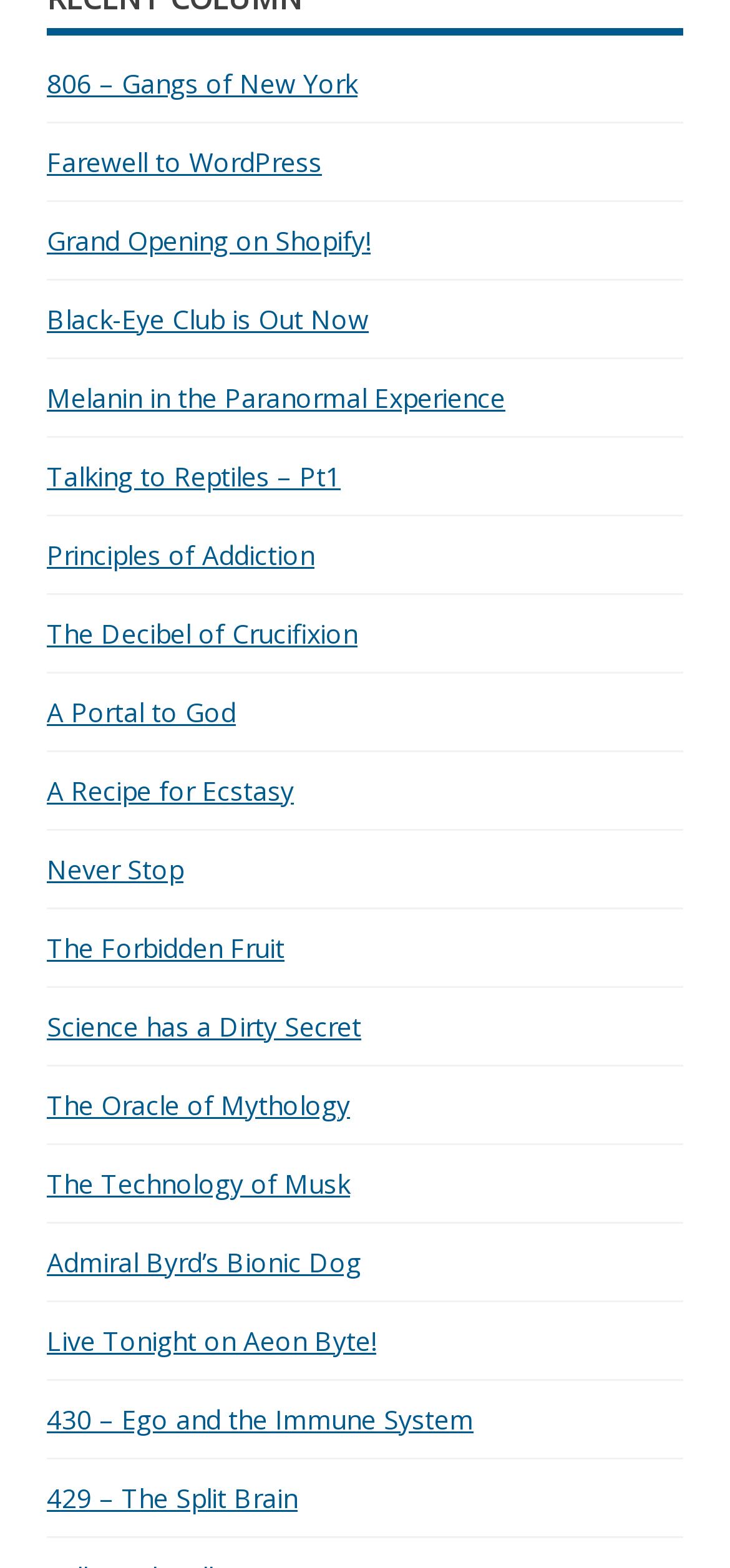Indicate the bounding box coordinates of the element that needs to be clicked to satisfy the following instruction: "visit the Grand Opening on Shopify page". The coordinates should be four float numbers between 0 and 1, i.e., [left, top, right, bottom].

[0.064, 0.141, 0.508, 0.164]